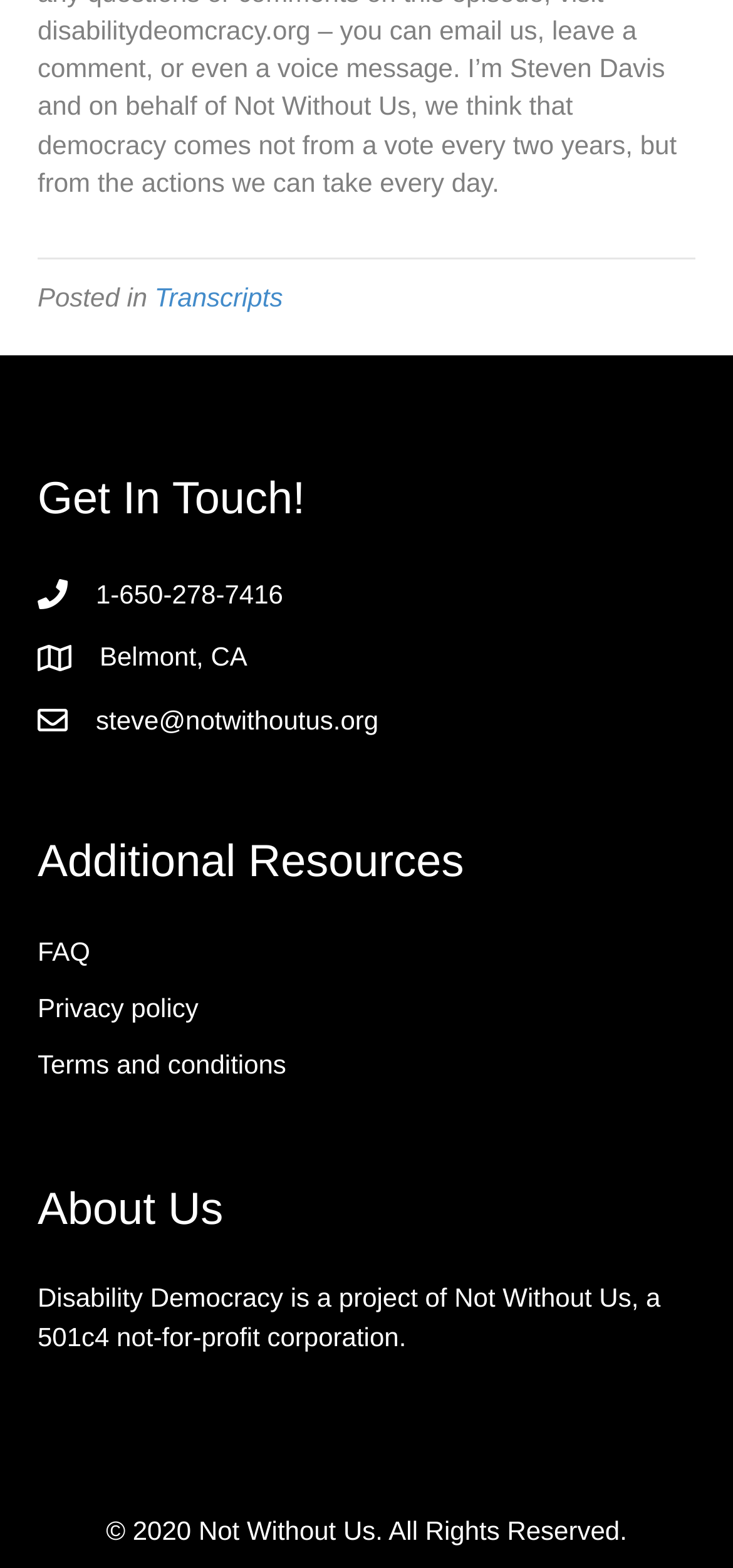Answer the following query concisely with a single word or phrase:
What is the phone number to get in touch?

1-650-278-7416